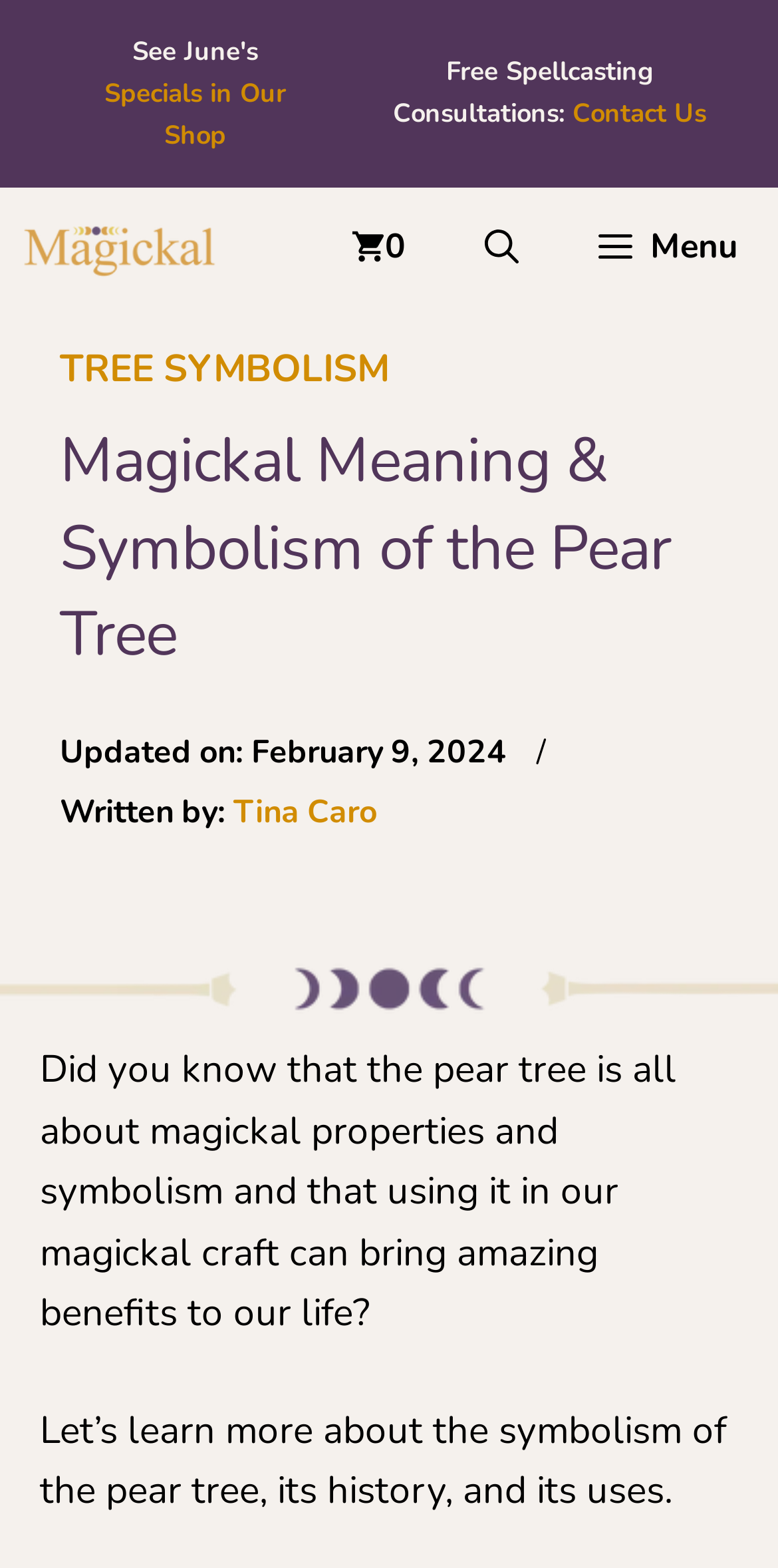Locate and extract the headline of this webpage.

Magickal Meaning & Symbolism of the Pear Tree